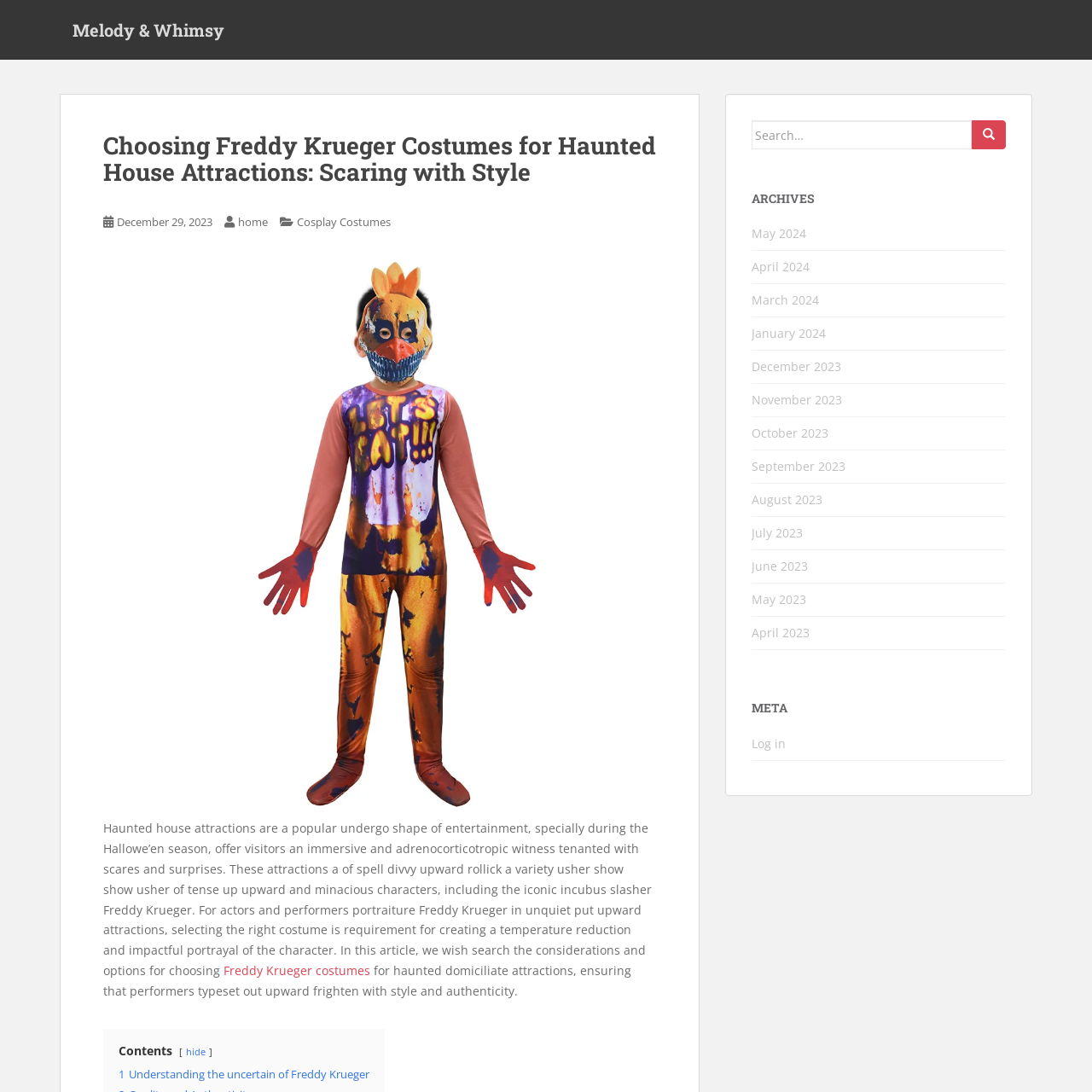Pinpoint the bounding box coordinates of the element you need to click to execute the following instruction: "Read the article about Freddy Krueger costumes". The bounding box should be represented by four float numbers between 0 and 1, in the format [left, top, right, bottom].

[0.095, 0.751, 0.597, 0.896]